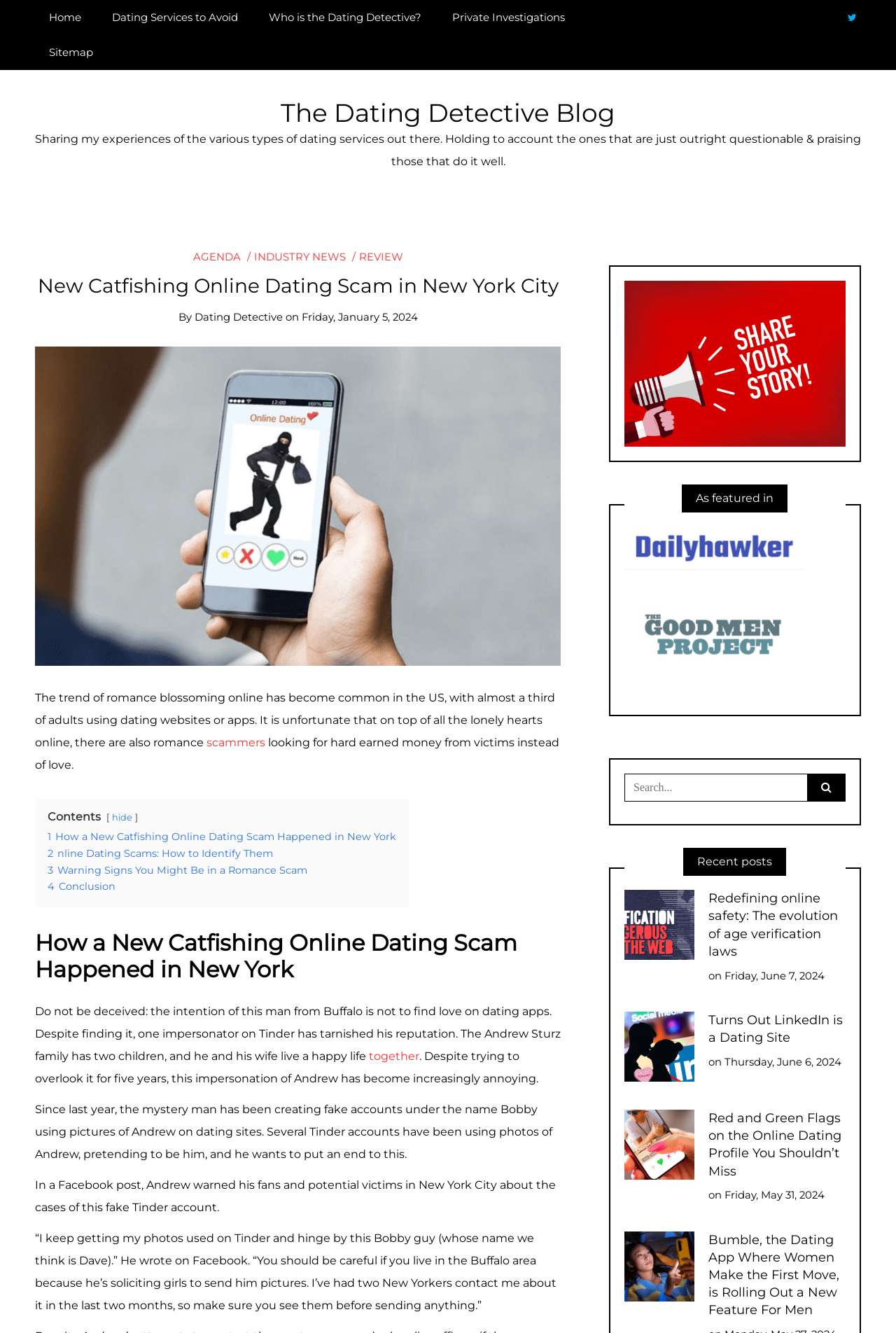Identify the bounding box coordinates of the element that should be clicked to fulfill this task: "Click on 'Private Investigations'". The coordinates should be provided as four float numbers between 0 and 1, i.e., [left, top, right, bottom].

[0.489, 0.0, 0.646, 0.026]